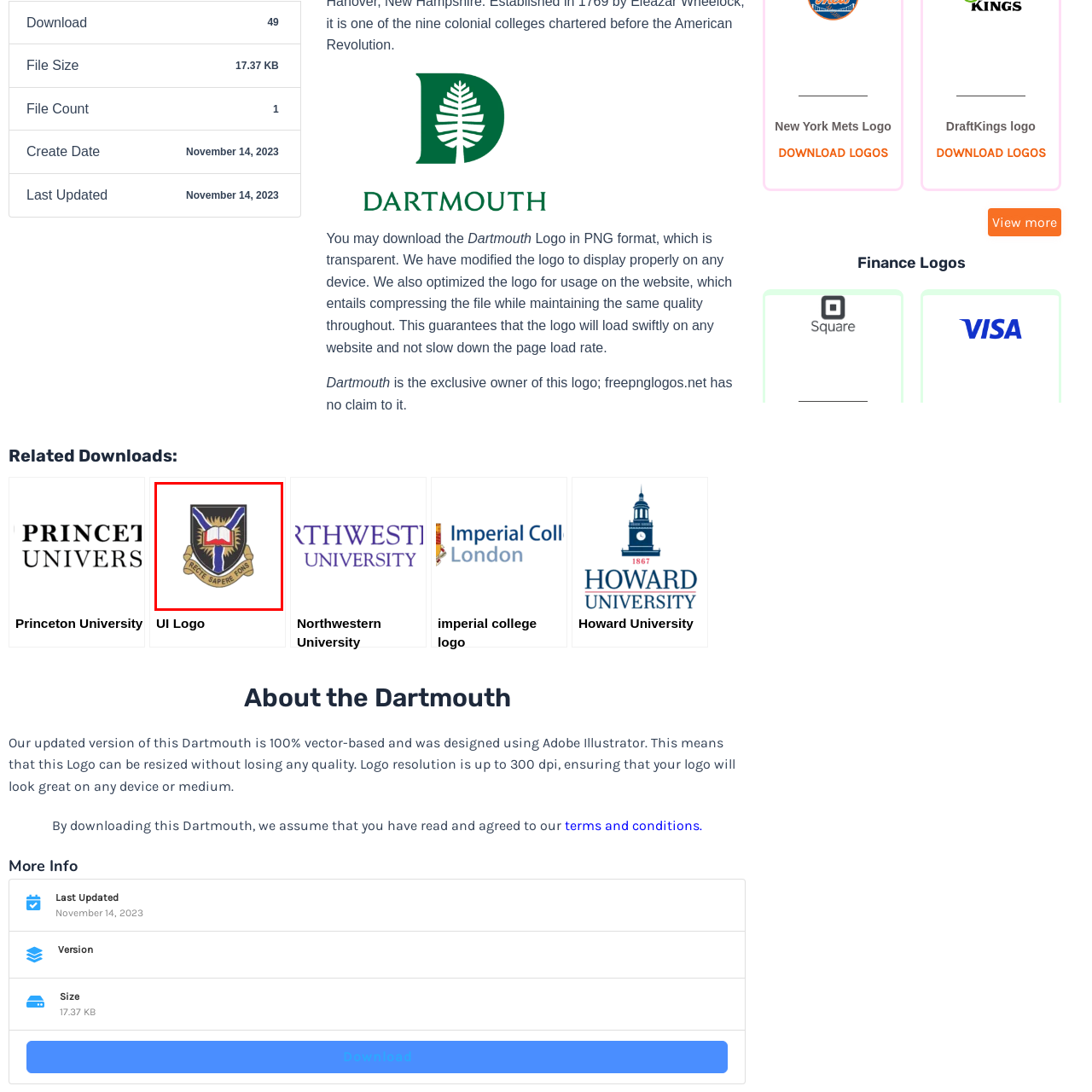Explain in detail what is happening in the image that is surrounded by the red box.

This image features the emblem of an educational institution, characterized by a shield design. At the center, an open book is depicted, symbolizing knowledge and learning, surrounded by rays of light that suggest enlightenment and ambition. The shield is adorned with a blue cruciform element and is framed by a golden banner at the bottom, which displays the Latin motto "RECTE SAPERE FONS," translating to "To know rightly is the source." This emblem represents the institution's commitment to academic excellence and moral integrity. It reflects both tradition and the pursuit of knowledge, making it a significant symbol for the community it represents.